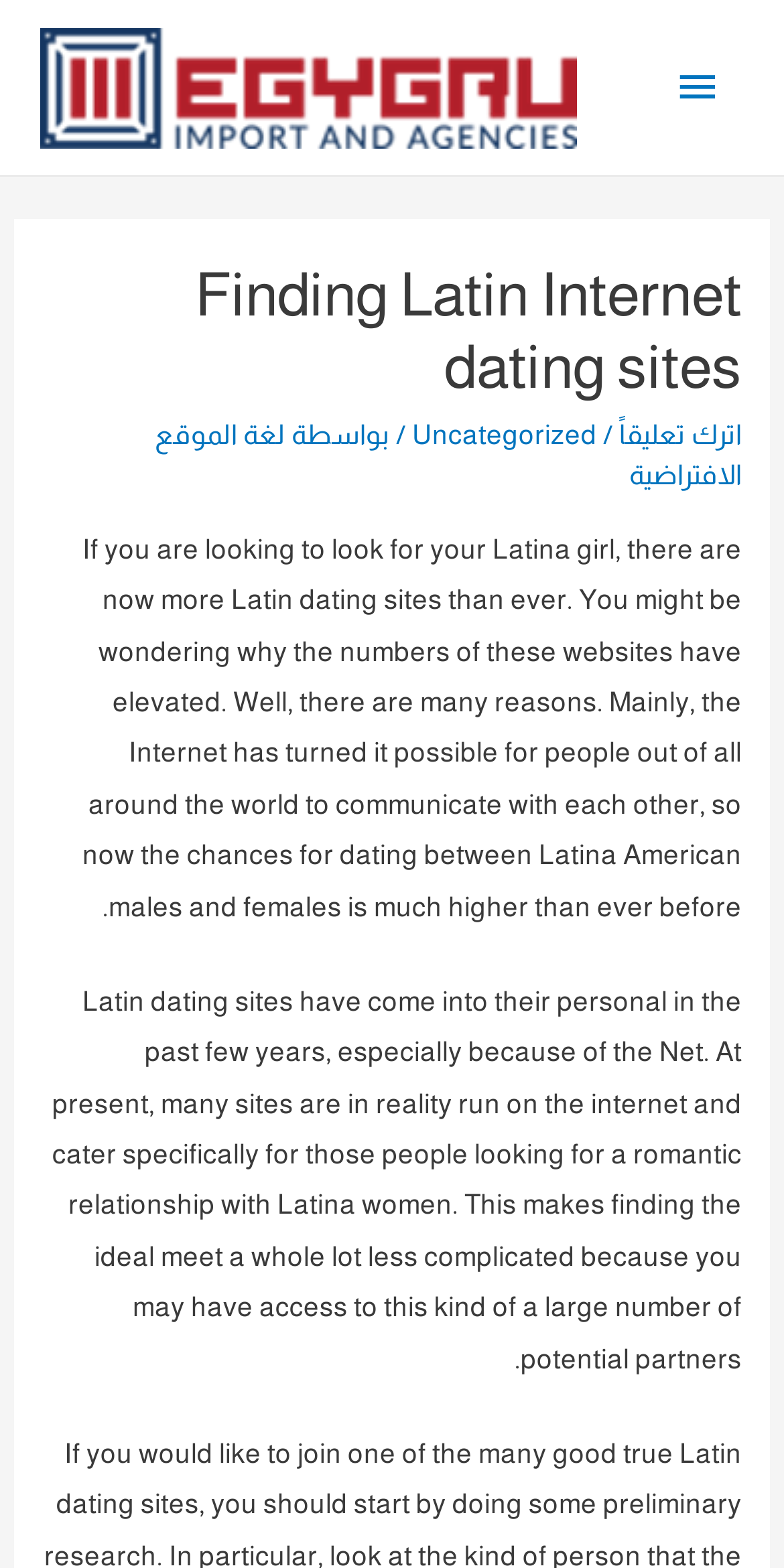Please find and generate the text of the main heading on the webpage.

Finding Latin Internet dating sites